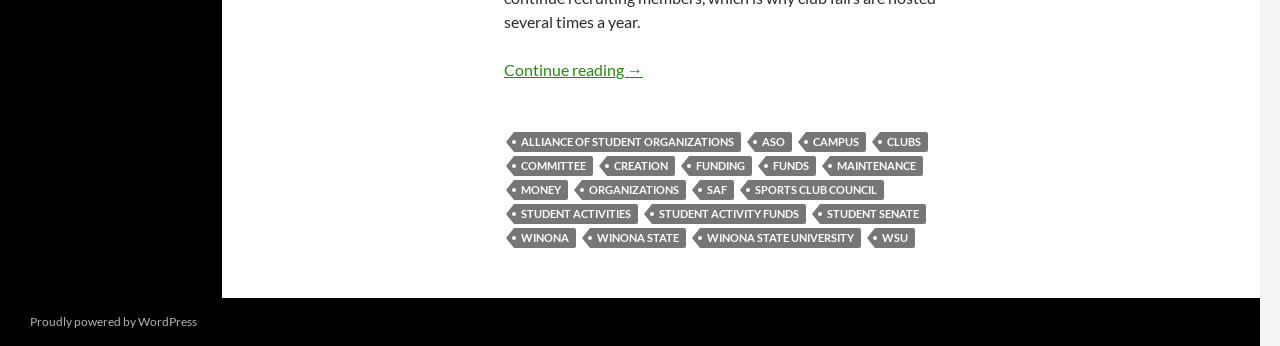Pinpoint the bounding box coordinates of the element to be clicked to execute the instruction: "Go to 'STUDENT ACTIVITIES'".

[0.402, 0.589, 0.498, 0.647]